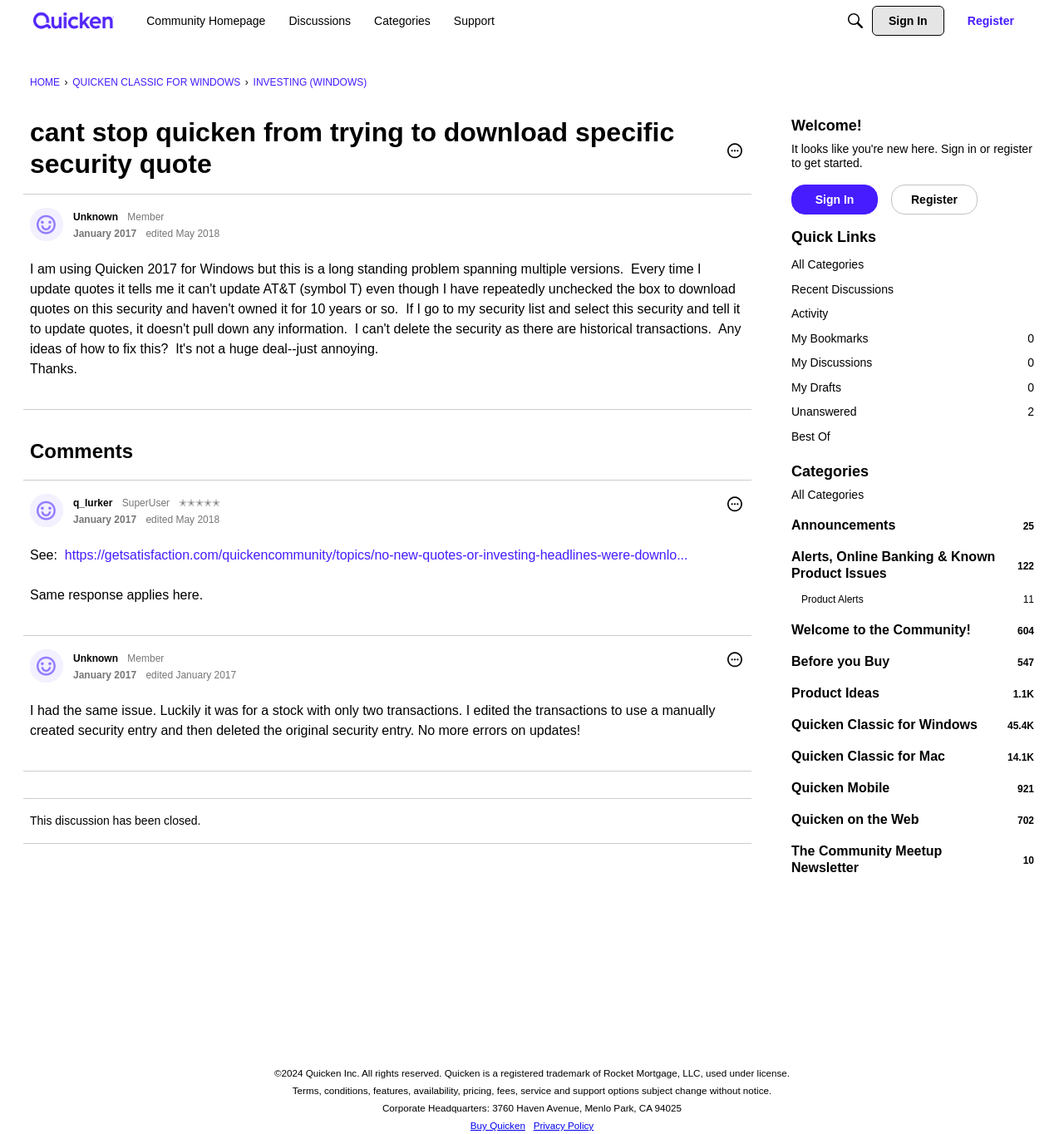Using floating point numbers between 0 and 1, provide the bounding box coordinates in the format (top-left x, top-left y, bottom-right x, bottom-right y). Locate the UI element described here: Options

[0.681, 0.125, 0.7, 0.143]